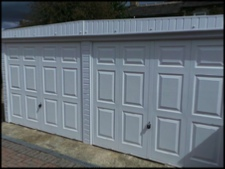Explain in detail what you see in the image.

This image showcases a well-constructed garage featuring spacious doors with a clean, white finish. The design of the garage doors includes a panel pattern that adds visual interest while maintaining a modern aesthetic. The setting appears neat, with a paved pathway in front, indicating a well-maintained property. This garage is representative of the type of structures that could require asbestos removal services, as highlighted by Grimston Asbestos Removal, a certified expert in domestic asbestos removal. The company specializes in ensuring safe and responsible asbestos disposal for homes across West Yorkshire.